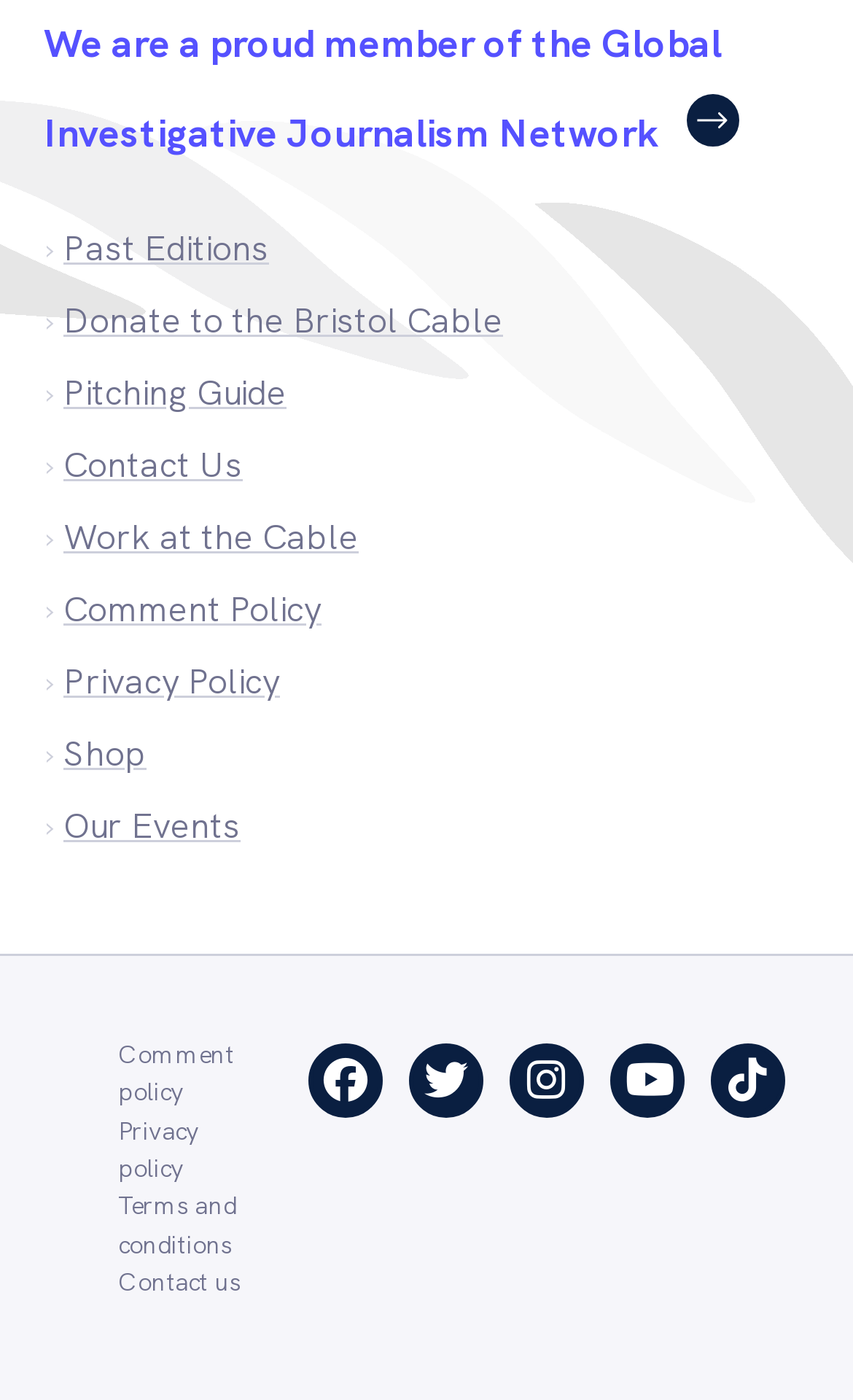Given the element description "Terms and conditions" in the screenshot, predict the bounding box coordinates of that UI element.

[0.138, 0.847, 0.305, 0.901]